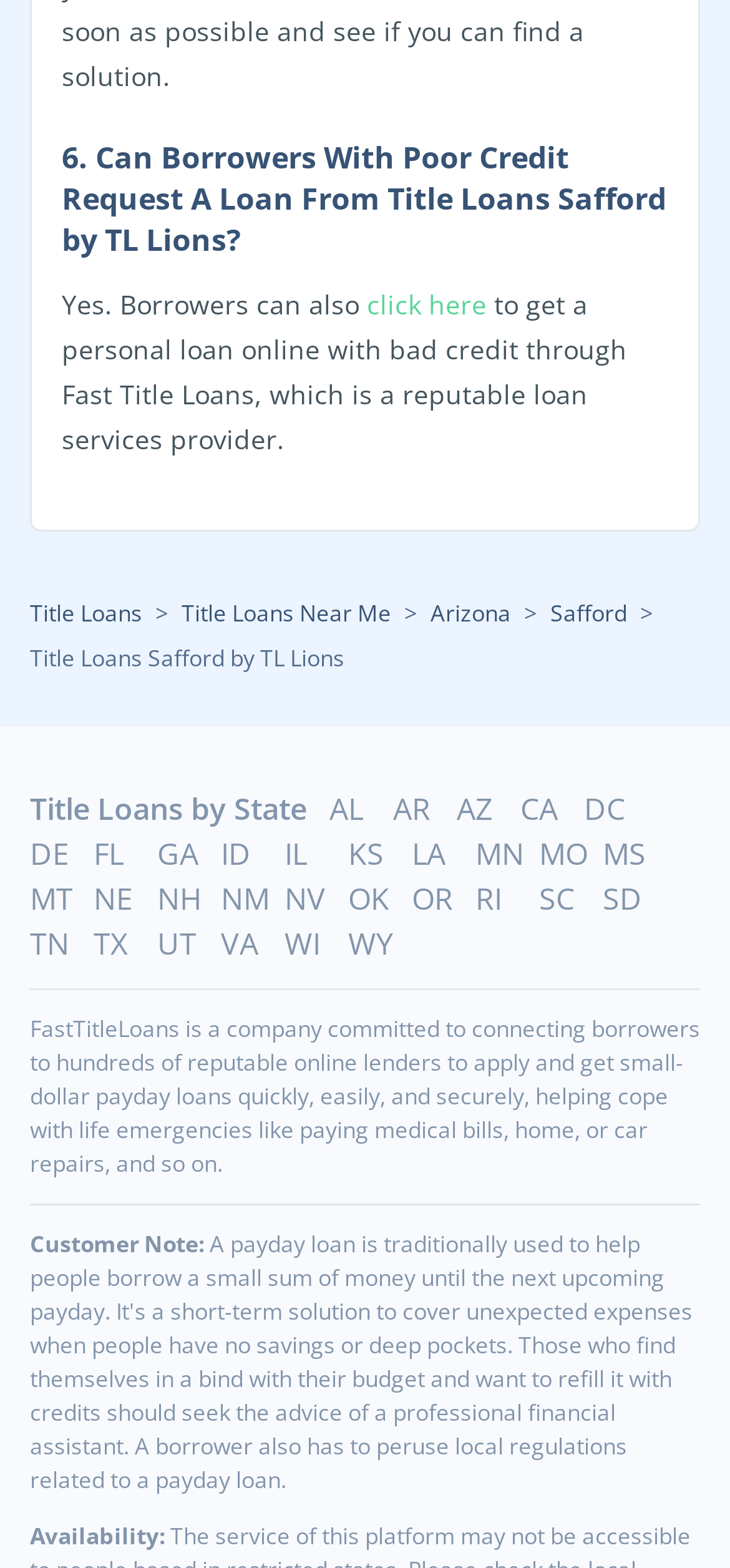Calculate the bounding box coordinates for the UI element based on the following description: "MO". Ensure the coordinates are four float numbers between 0 and 1, i.e., [left, top, right, bottom].

[0.738, 0.532, 0.805, 0.558]